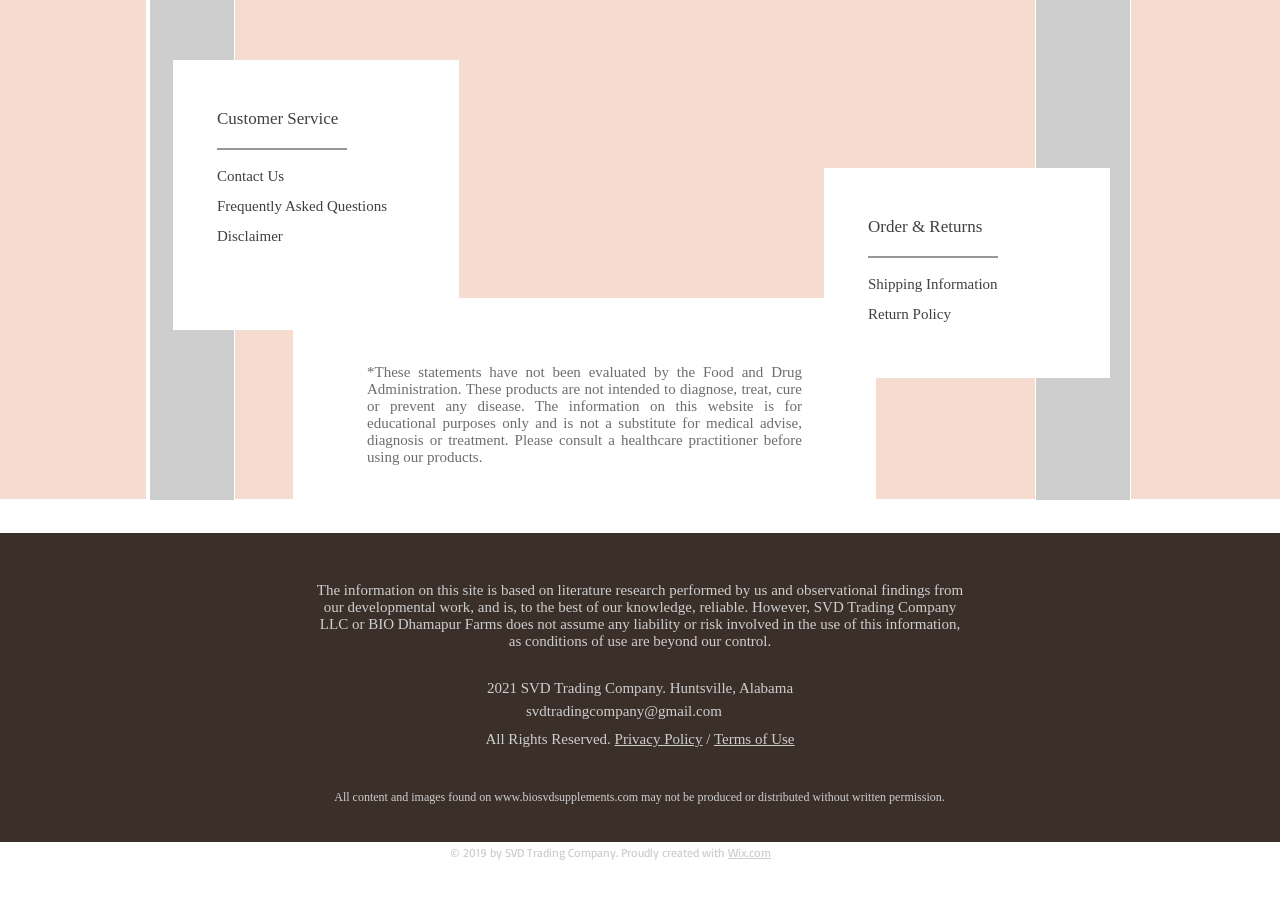Locate the bounding box coordinates of the area where you should click to accomplish the instruction: "Email SVD Trading Company".

[0.411, 0.773, 0.564, 0.791]